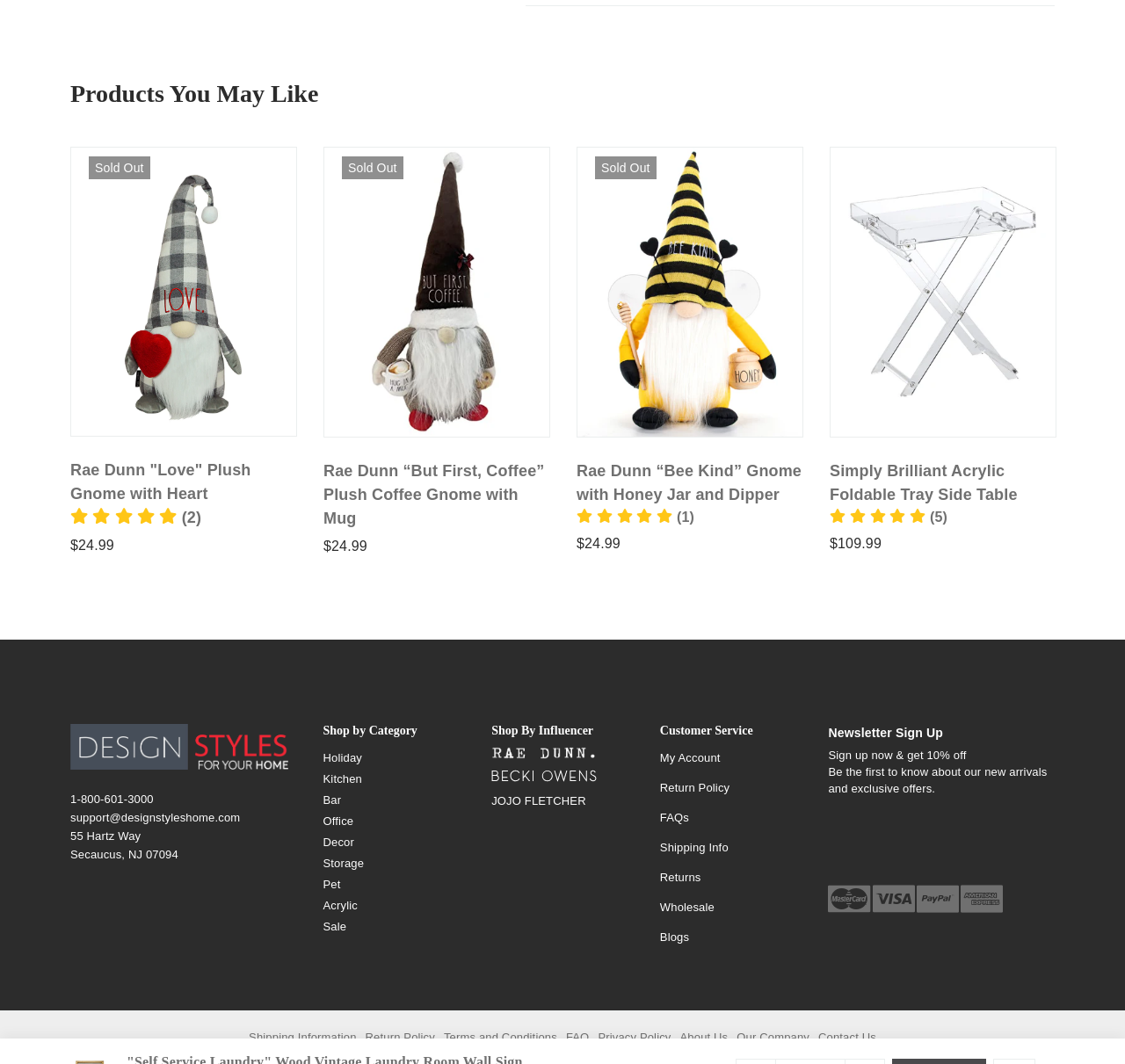Predict the bounding box coordinates of the area that should be clicked to accomplish the following instruction: "View product reviews". The bounding box coordinates should consist of four float numbers between 0 and 1, i.e., [left, top, right, bottom].

[0.062, 0.478, 0.179, 0.495]